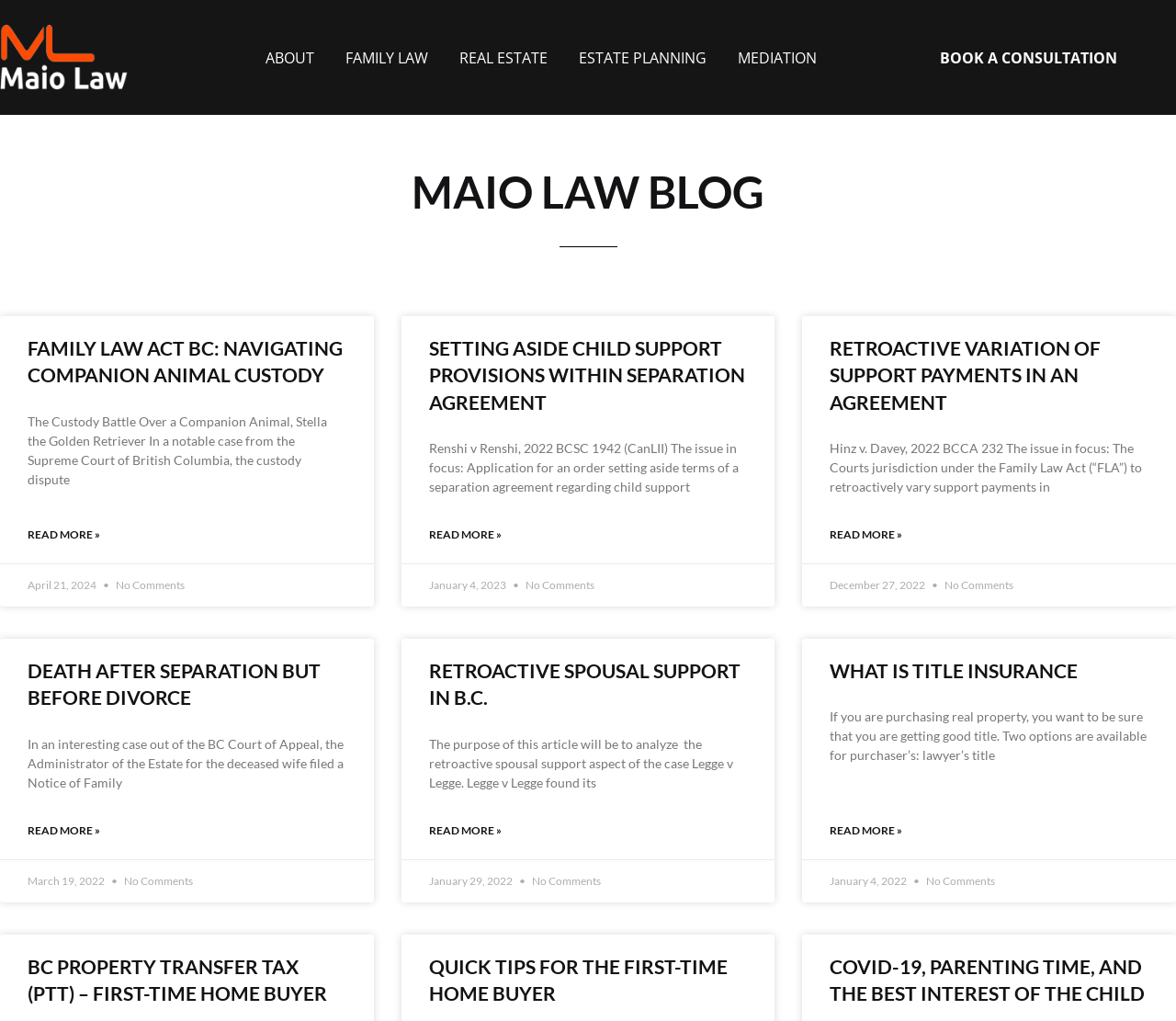Specify the bounding box coordinates of the region I need to click to perform the following instruction: "Navigate to the 'ABOUT' menu". The coordinates must be four float numbers in the range of 0 to 1, i.e., [left, top, right, bottom].

[0.216, 0.032, 0.284, 0.081]